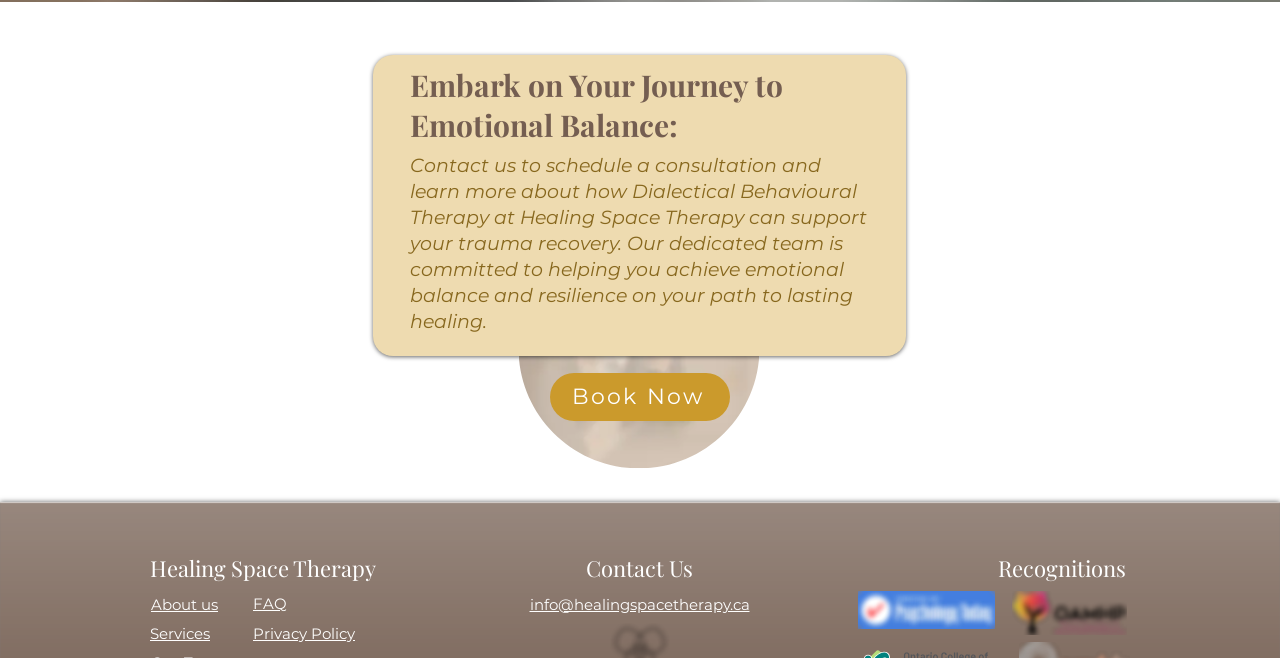Please determine the bounding box coordinates, formatted as (top-left x, top-left y, bottom-right x, bottom-right y), with all values as floating point numbers between 0 and 1. Identify the bounding box of the region described as: Book Now

[0.43, 0.566, 0.57, 0.639]